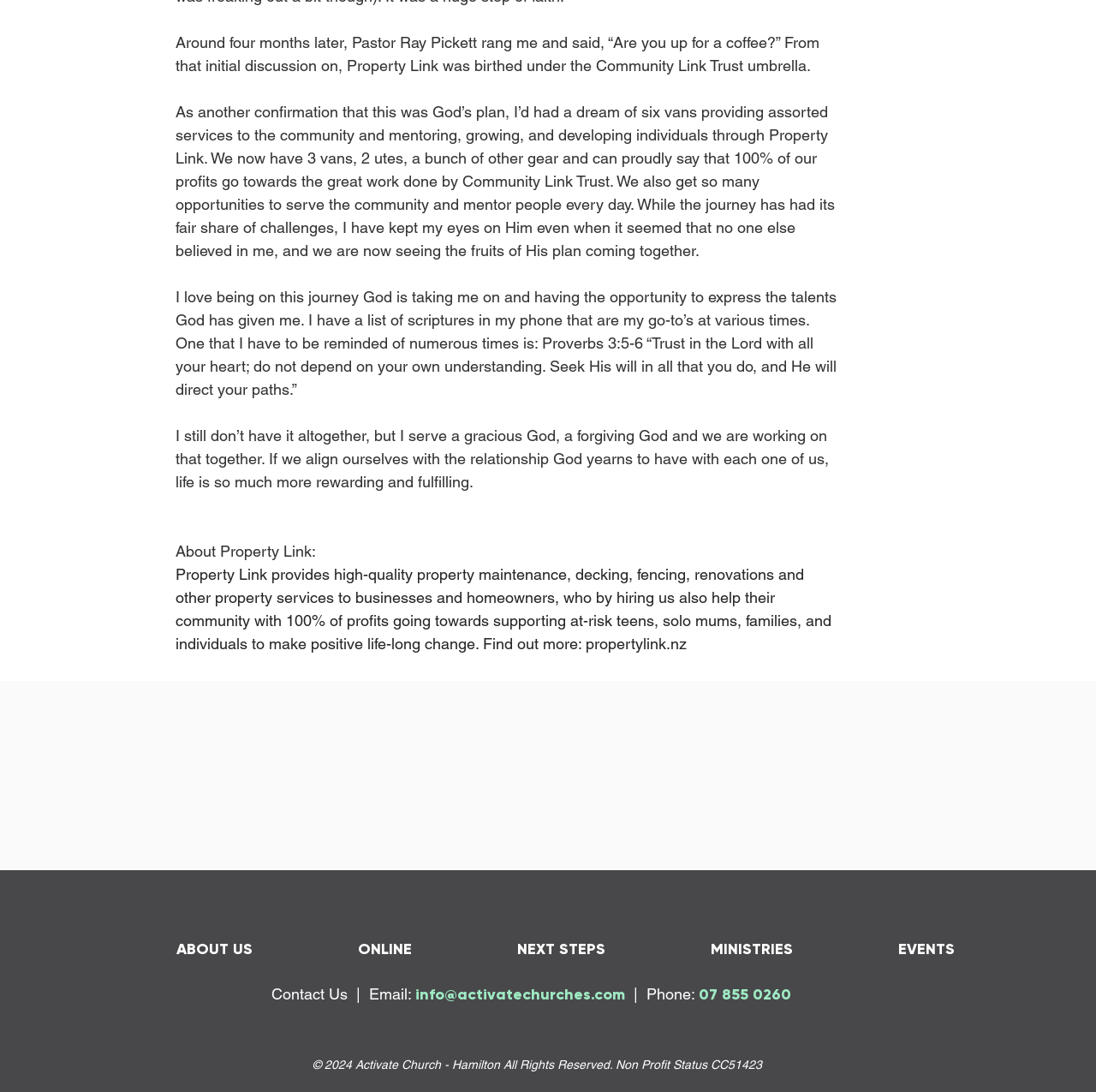Determine the bounding box for the HTML element described here: "EVENTS". The coordinates should be given as [left, top, right, bottom] with each number being a float between 0 and 1.

[0.735, 0.85, 0.883, 0.889]